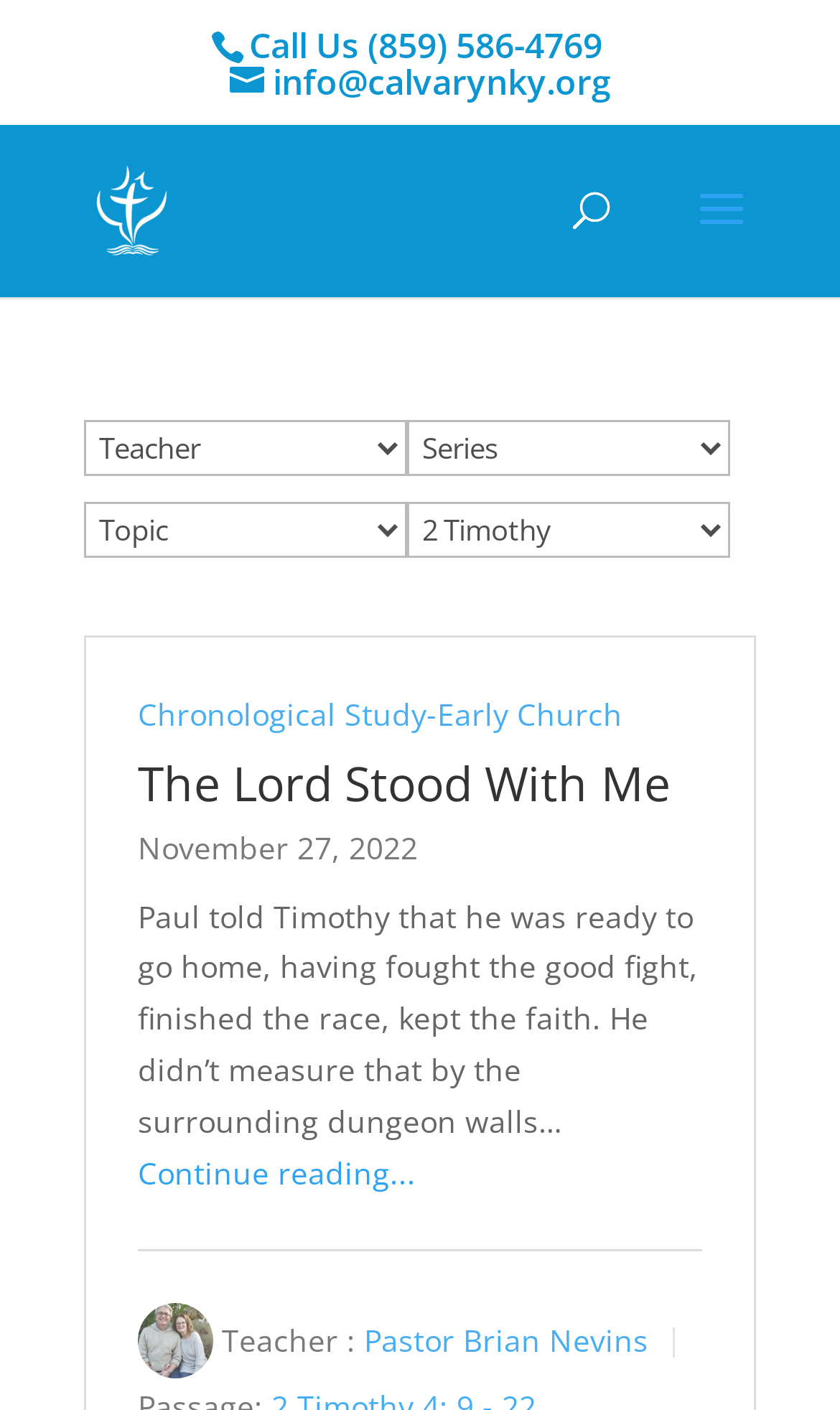Show the bounding box coordinates for the HTML element as described: "The Lord Stood With Me".

[0.164, 0.531, 0.797, 0.577]